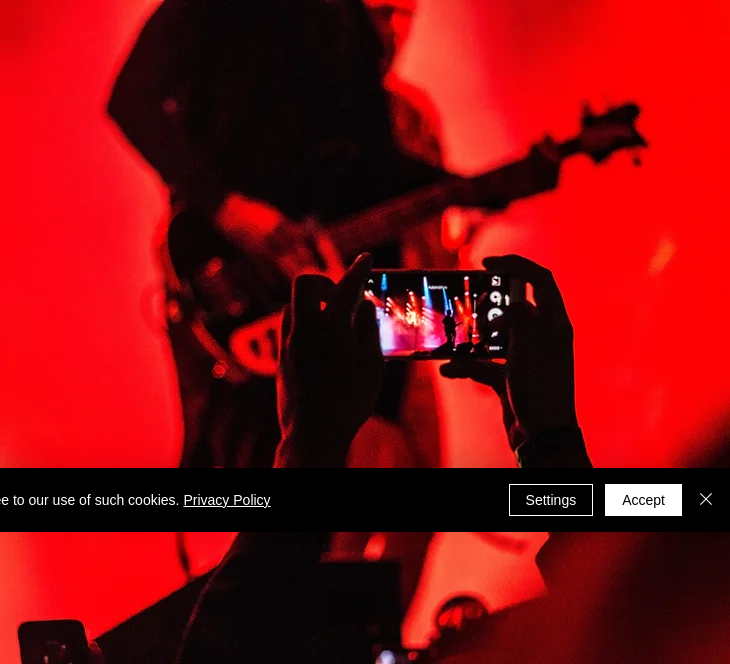What band is reminiscent of the scene?
Based on the image content, provide your answer in one word or a short phrase.

Fleetwood Mac